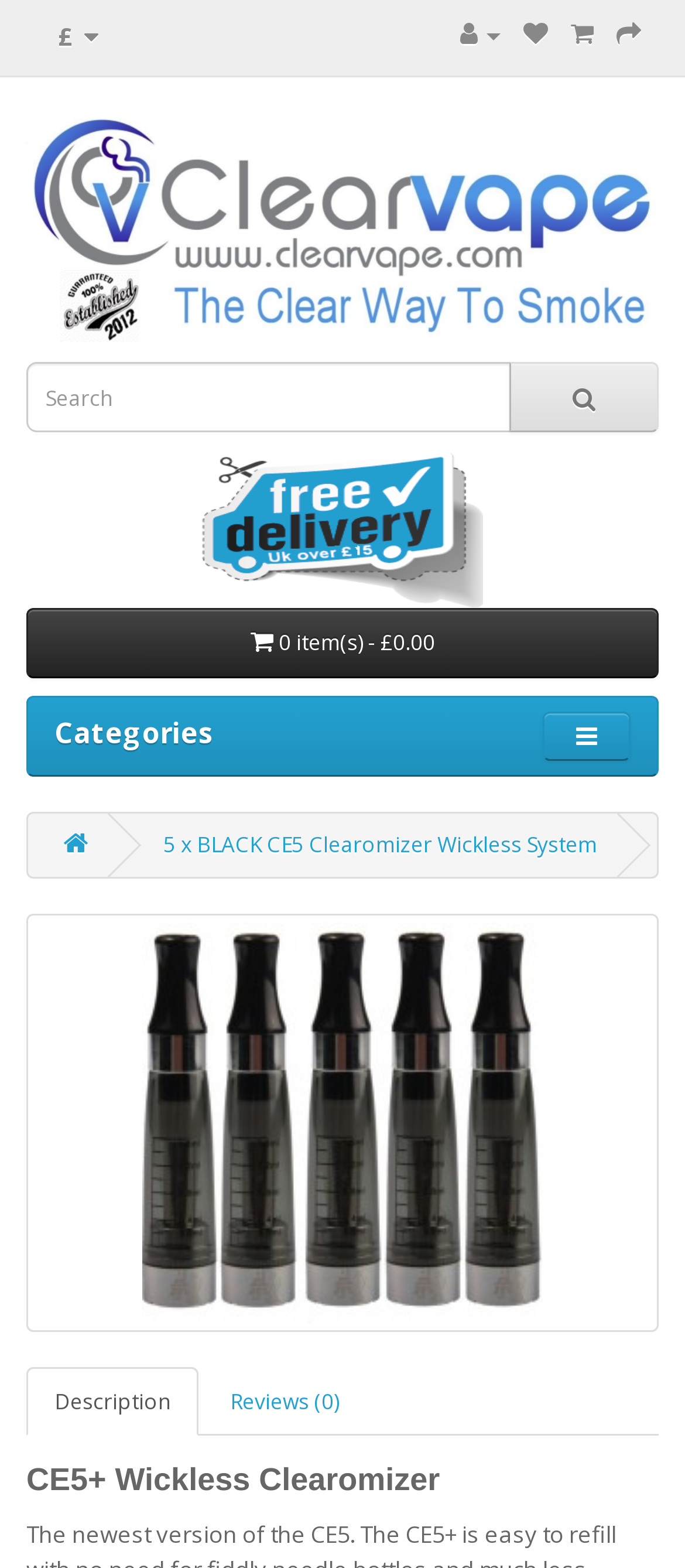How many items are in the cart?
Based on the visual information, provide a detailed and comprehensive answer.

I found the number of items in the cart by looking at the button element with the text ' 0 item(s) - £0.00' which indicates the number of items in the cart.